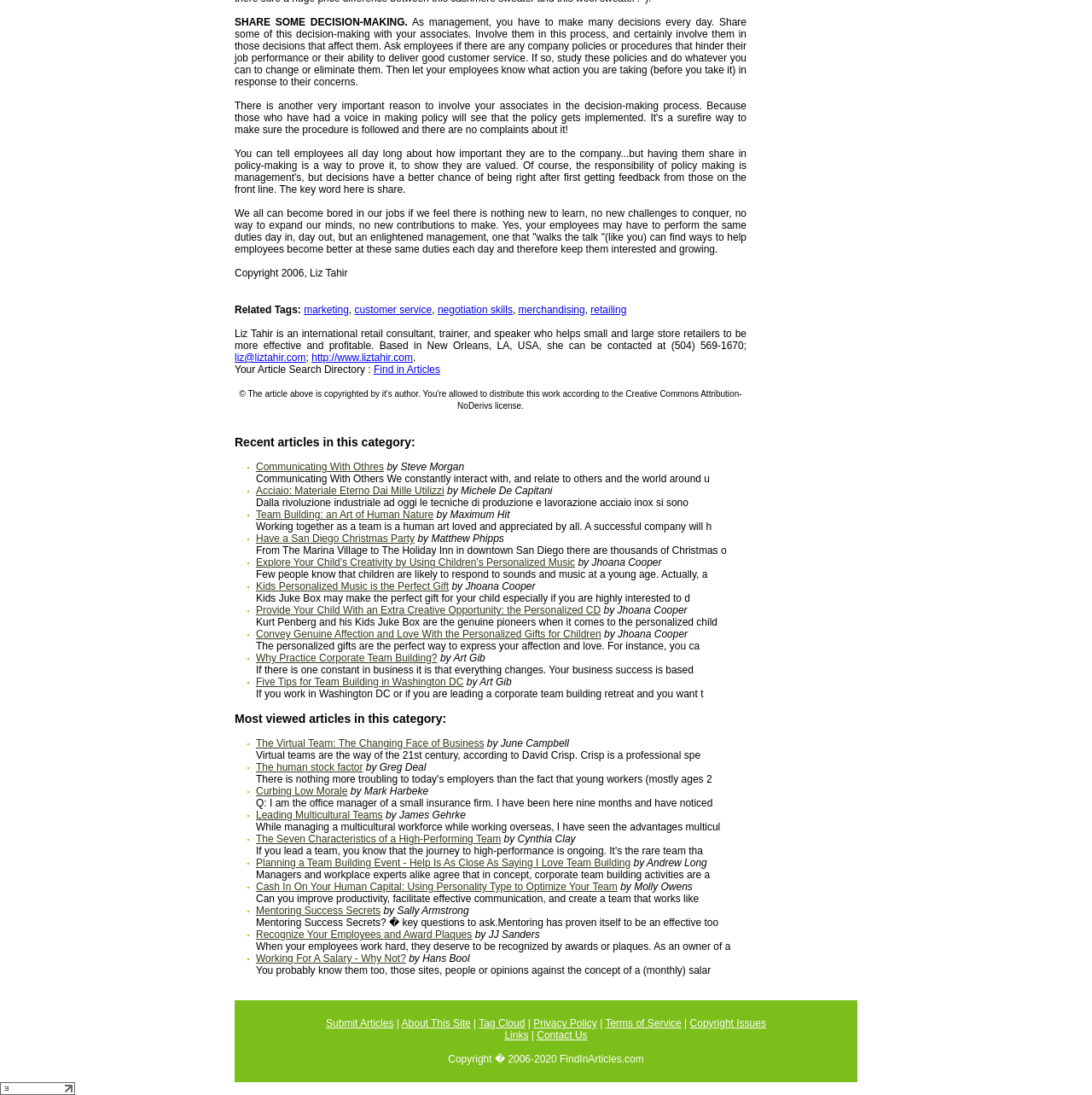Can you specify the bounding box coordinates of the area that needs to be clicked to fulfill the following instruction: "Search in articles"?

[0.342, 0.332, 0.403, 0.343]